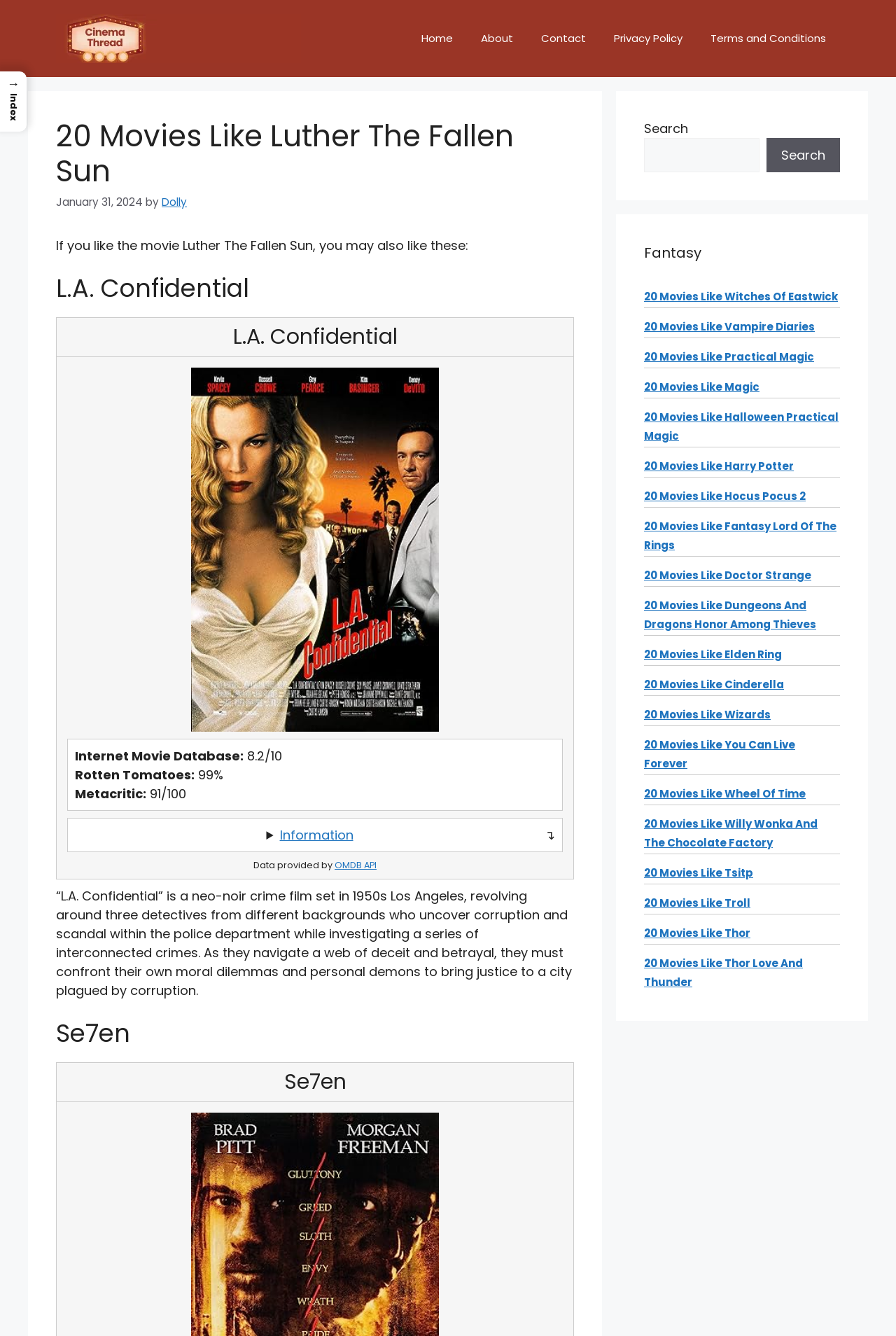Analyze the image and give a detailed response to the question:
What is the purpose of the search box?

I found the answer by looking at the search box element and its adjacent button with the text 'Search'. This suggests that the purpose of the search box is to allow users to search the website.